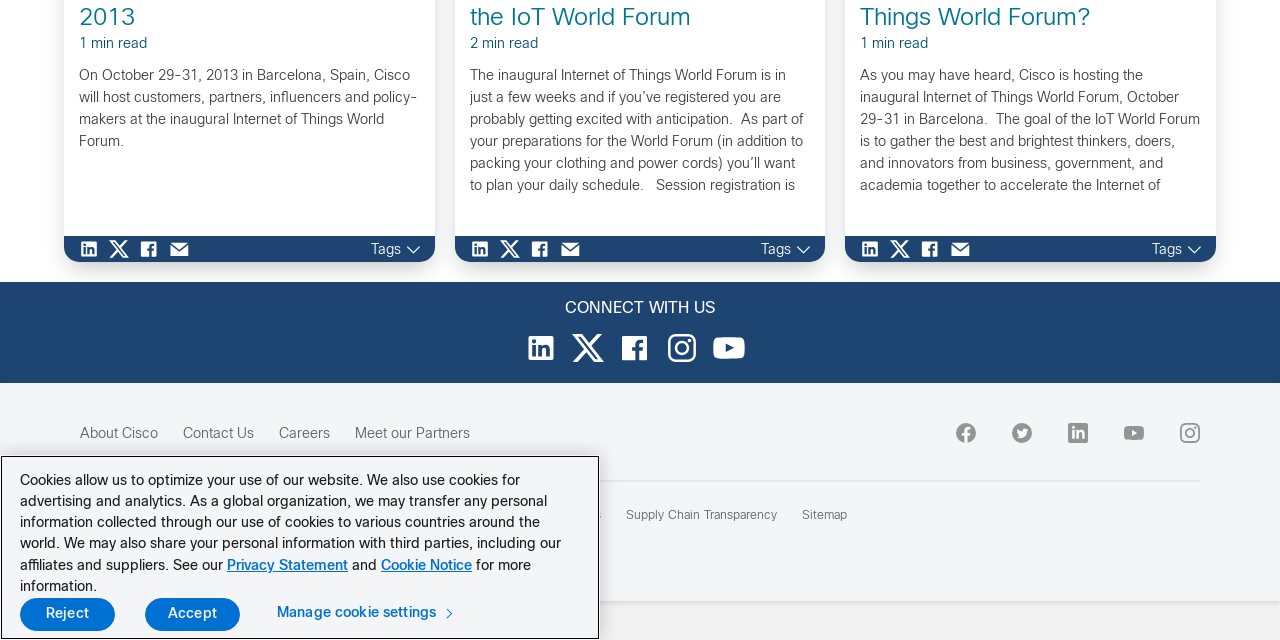Extract the bounding box coordinates of the UI element described: "alt="Go to Cisco's Instagram"". Provide the coordinates in the format [left, top, right, bottom] with values ranging from 0 to 1.

[0.52, 0.548, 0.545, 0.574]